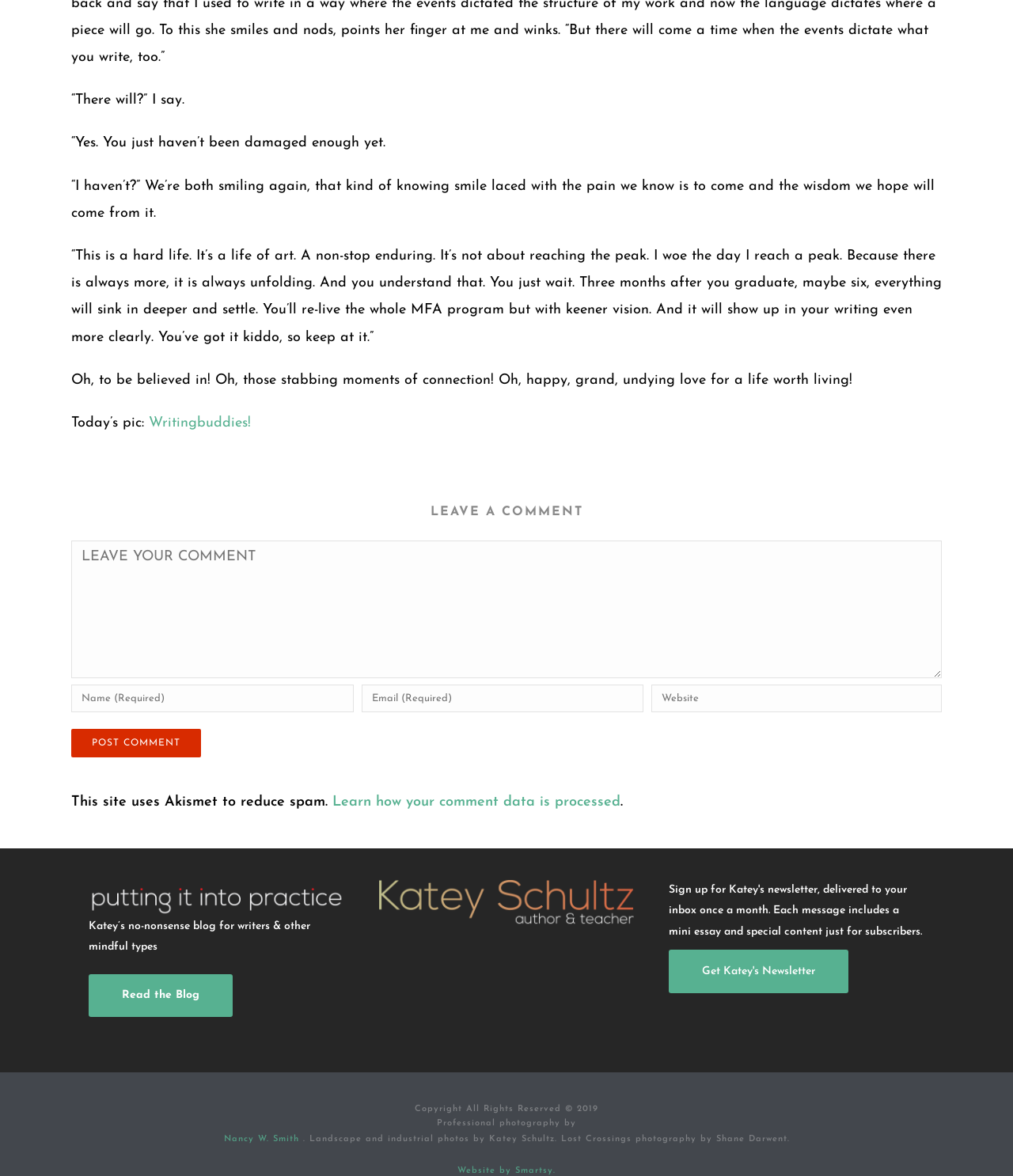Identify the bounding box coordinates of the area that should be clicked in order to complete the given instruction: "Get Katey's Newsletter". The bounding box coordinates should be four float numbers between 0 and 1, i.e., [left, top, right, bottom].

[0.66, 0.808, 0.838, 0.845]